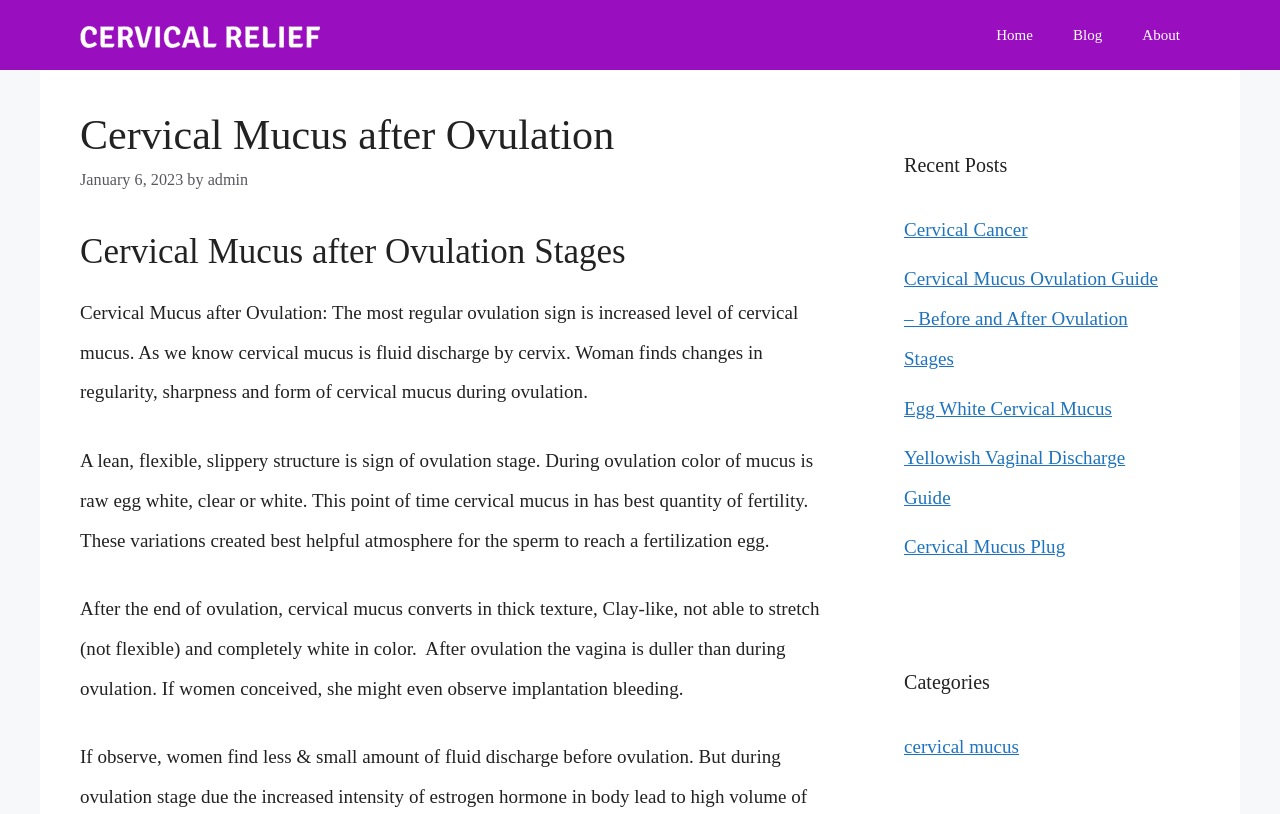What is the texture of cervical mucus after ovulation?
Please give a detailed and thorough answer to the question, covering all relevant points.

After ovulation, the cervical mucus converts into a thick, clay-like texture, which is mentioned in the third paragraph of the main content.